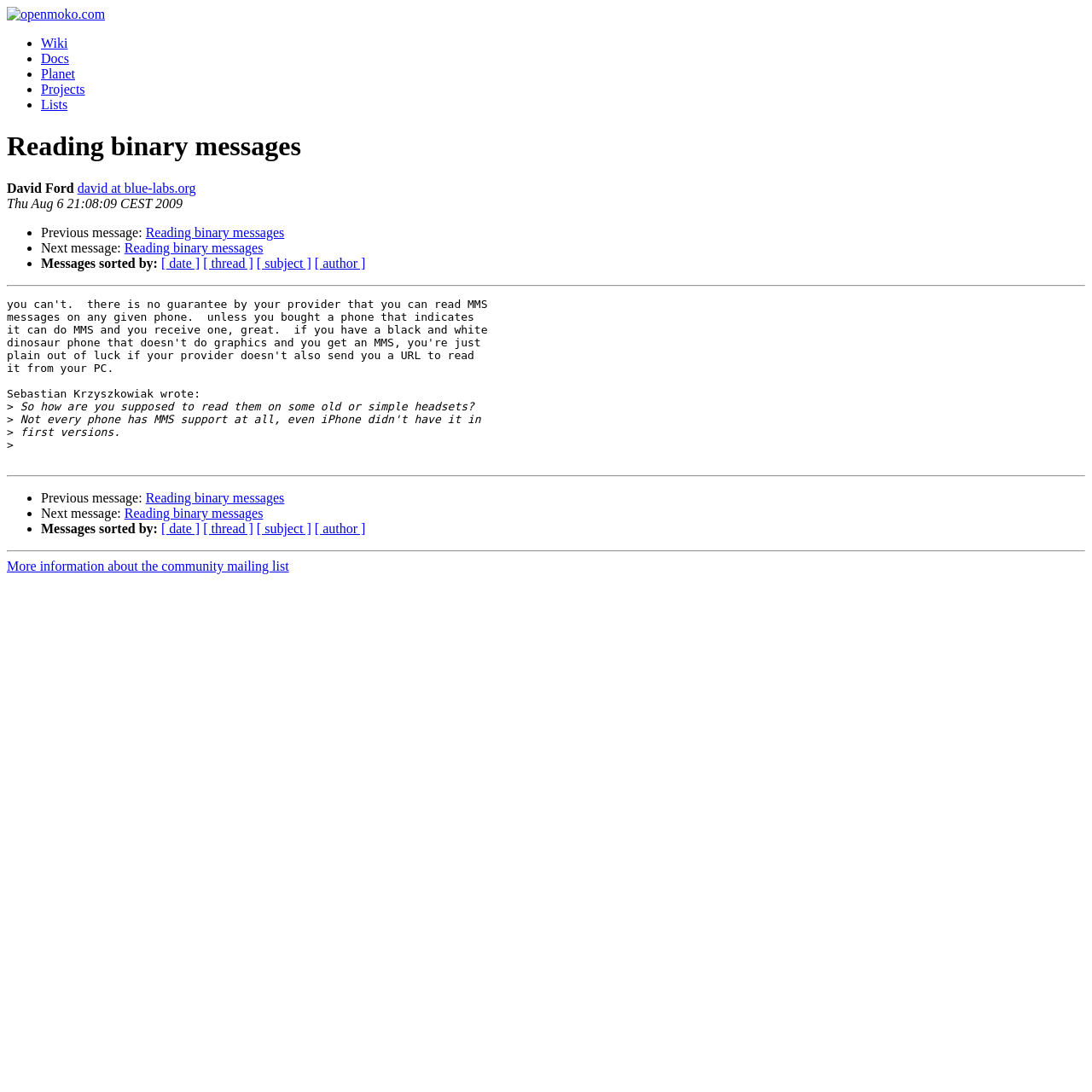Can you show the bounding box coordinates of the region to click on to complete the task described in the instruction: "get more information about the community mailing list"?

[0.006, 0.512, 0.265, 0.525]